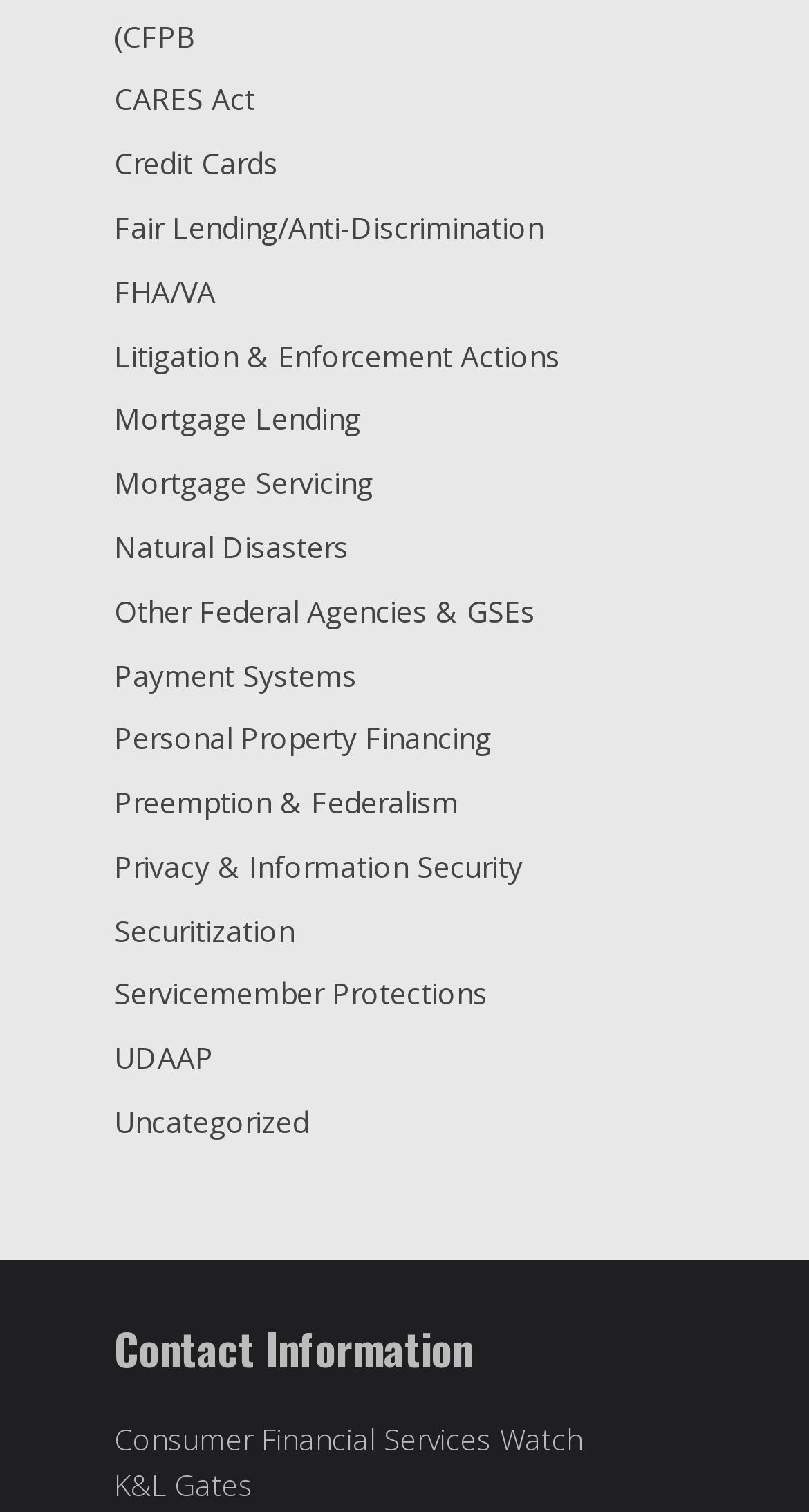Give a one-word or one-phrase response to the question: 
What is the name of the law firm?

K&L Gates